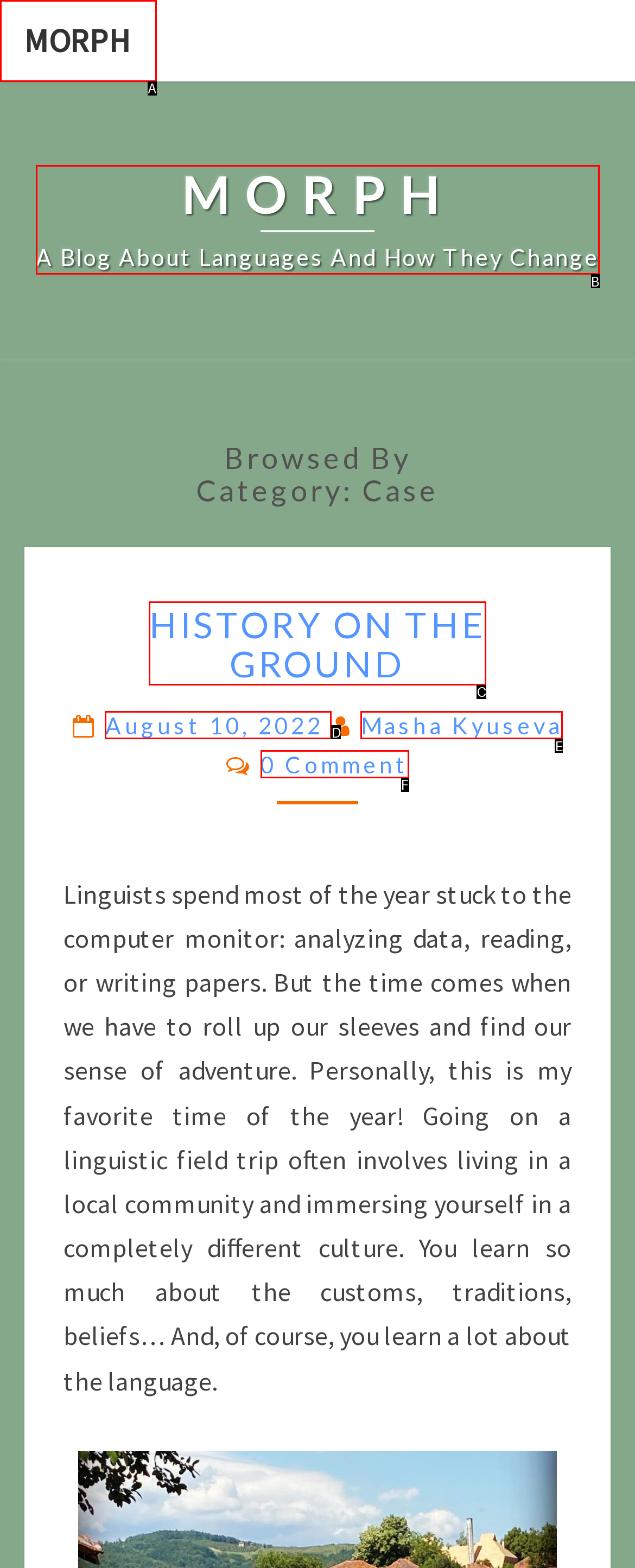Choose the option that matches the following description: MORPH
Reply with the letter of the selected option directly.

A